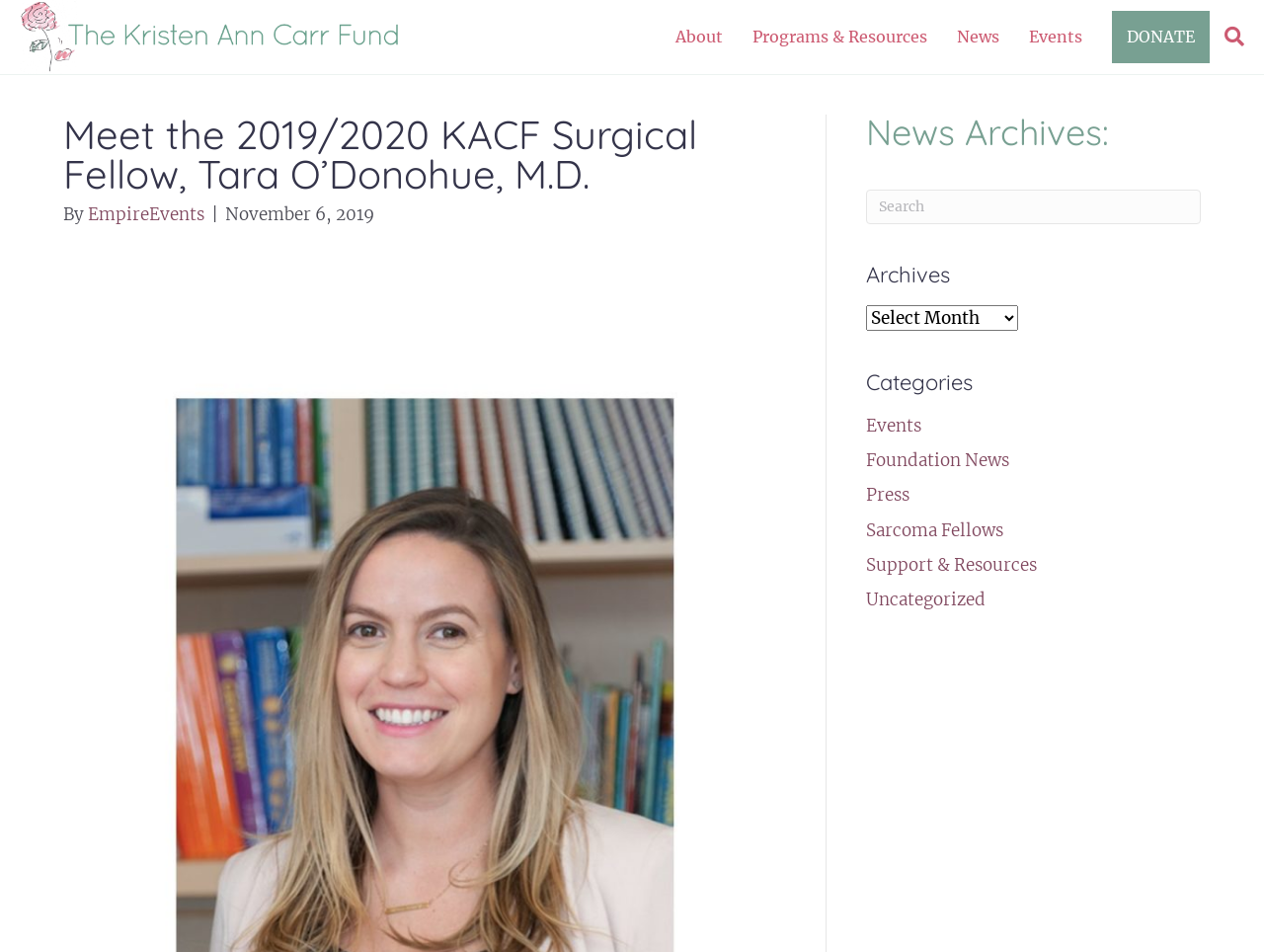How many categories are listed in the archives section?
Please provide an in-depth and detailed response to the question.

The archives section lists categories such as 'Events', 'Foundation News', 'Press', 'Sarcoma Fellows', 'Support & Resources', and 'Uncategorized', which totals 6 categories.